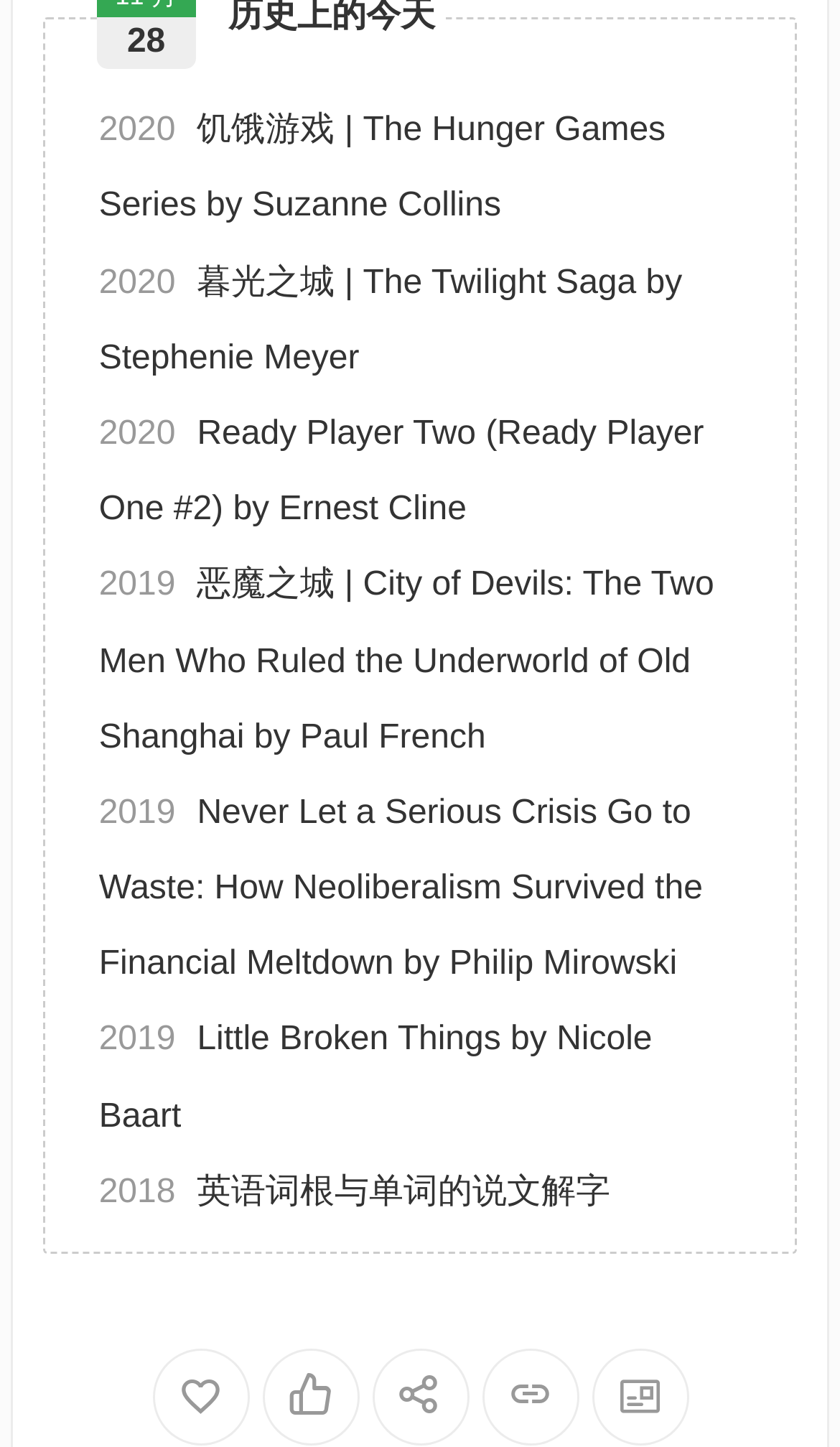Identify the bounding box coordinates for the element that needs to be clicked to fulfill this instruction: "Read about how to tell frolic from fighting in the multi-cat household". Provide the coordinates in the format of four float numbers between 0 and 1: [left, top, right, bottom].

[0.174, 0.262, 0.842, 0.392]